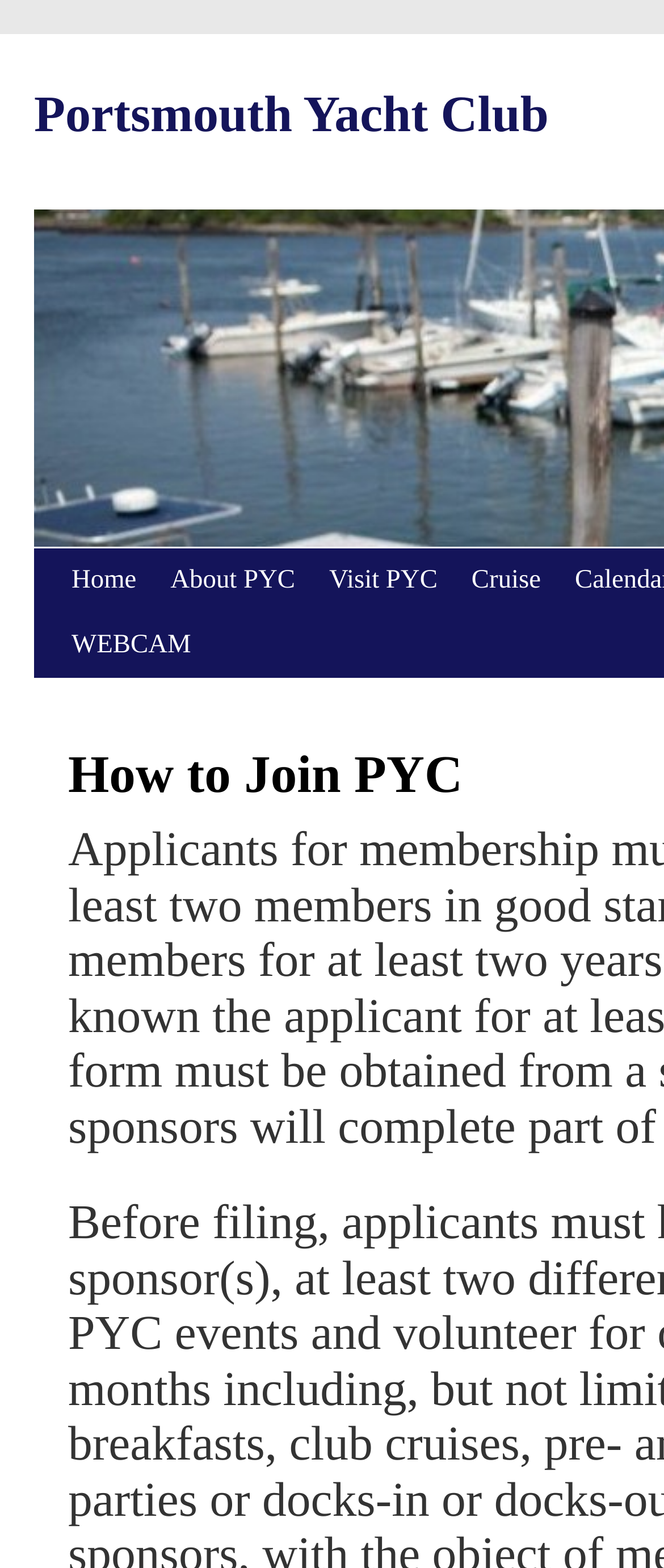Find the primary header on the webpage and provide its text.

How to Join PYC